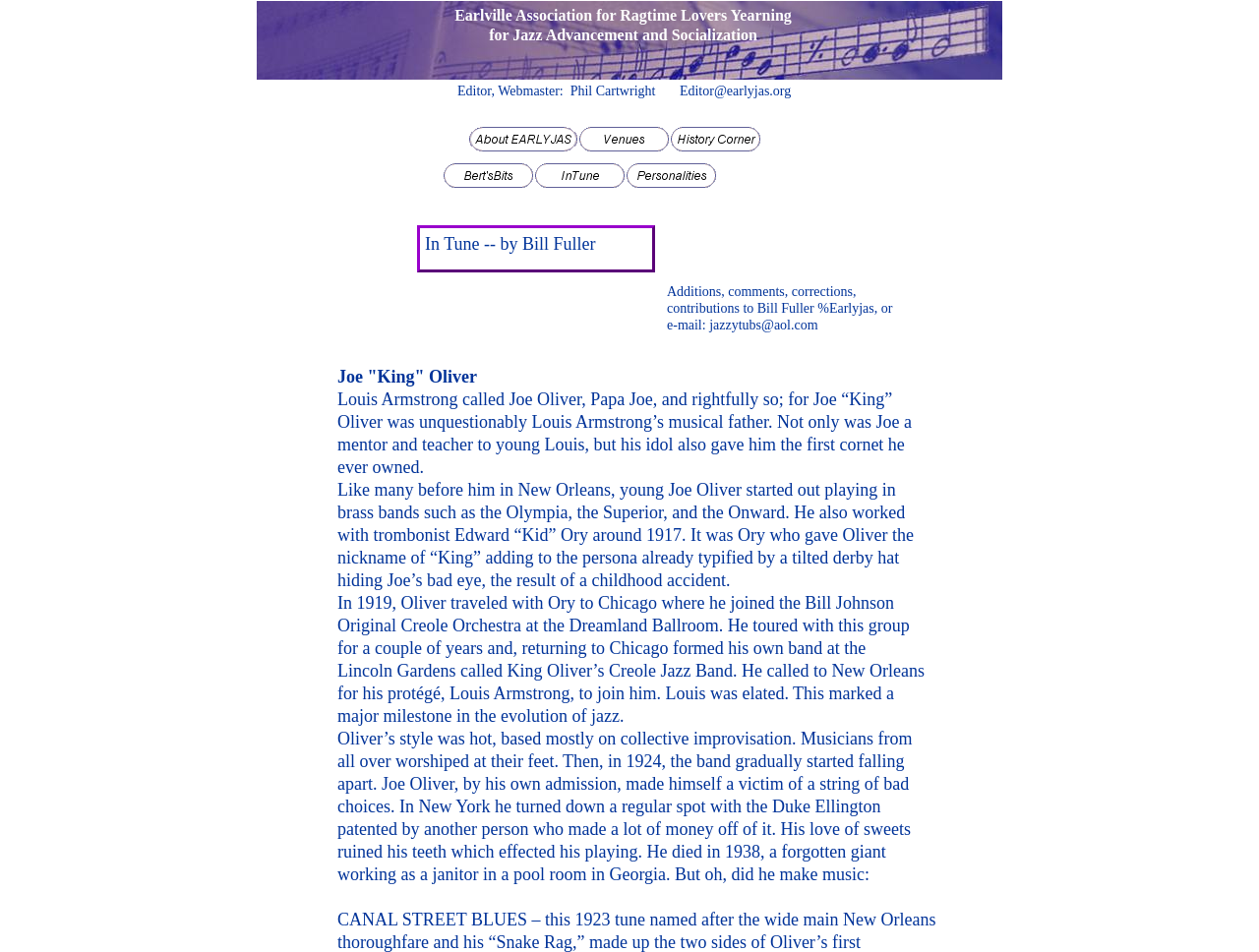Use a single word or phrase to answer the question:
Are there links on the webpage?

Yes